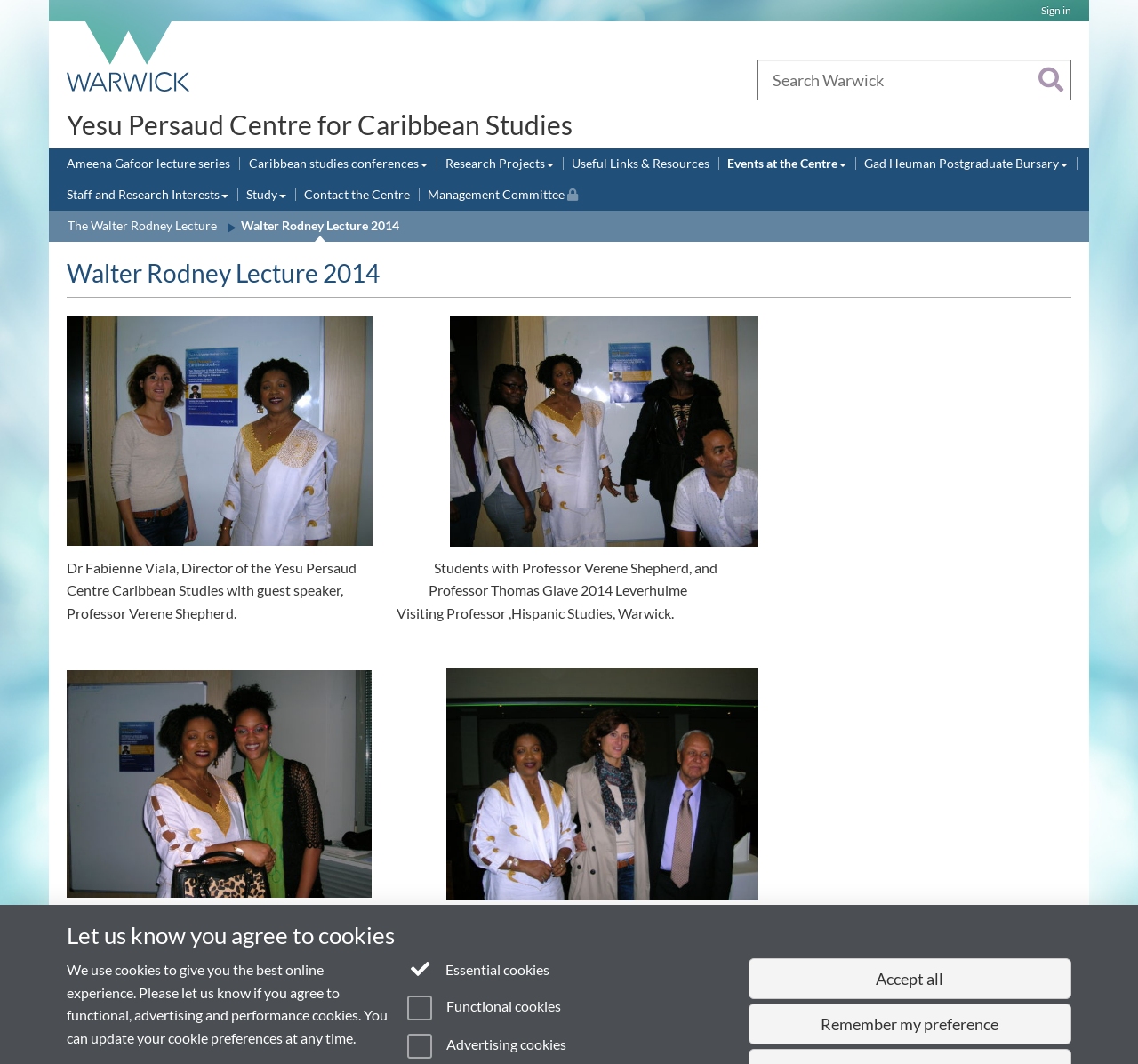What is the name of the centre featured on this webpage?
Please provide a single word or phrase in response based on the screenshot.

Yesu Persaud Centre for Caribbean Studies